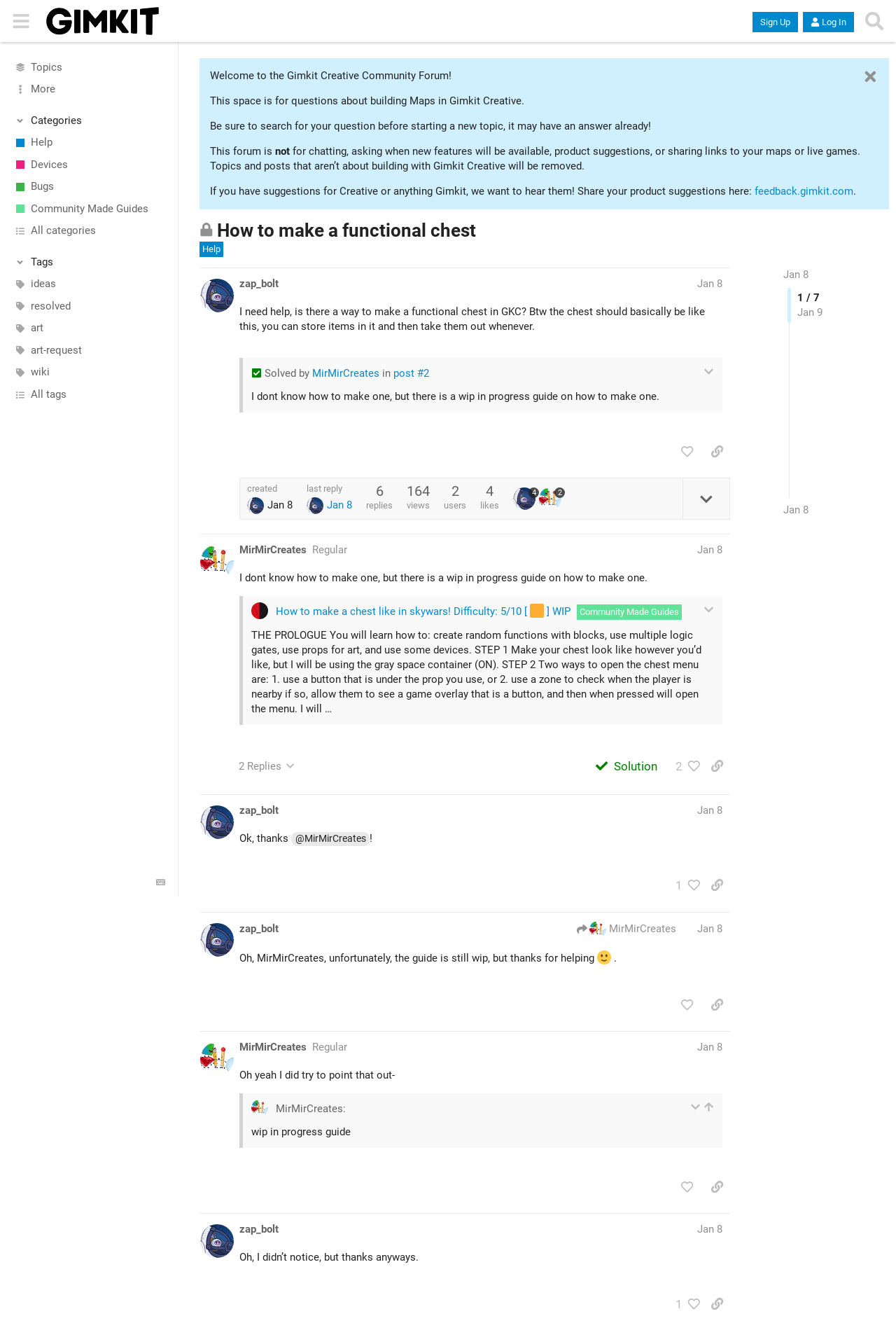Could you highlight the region that needs to be clicked to execute the instruction: "Read the post by 'zap_bolt'"?

[0.224, 0.202, 0.863, 0.403]